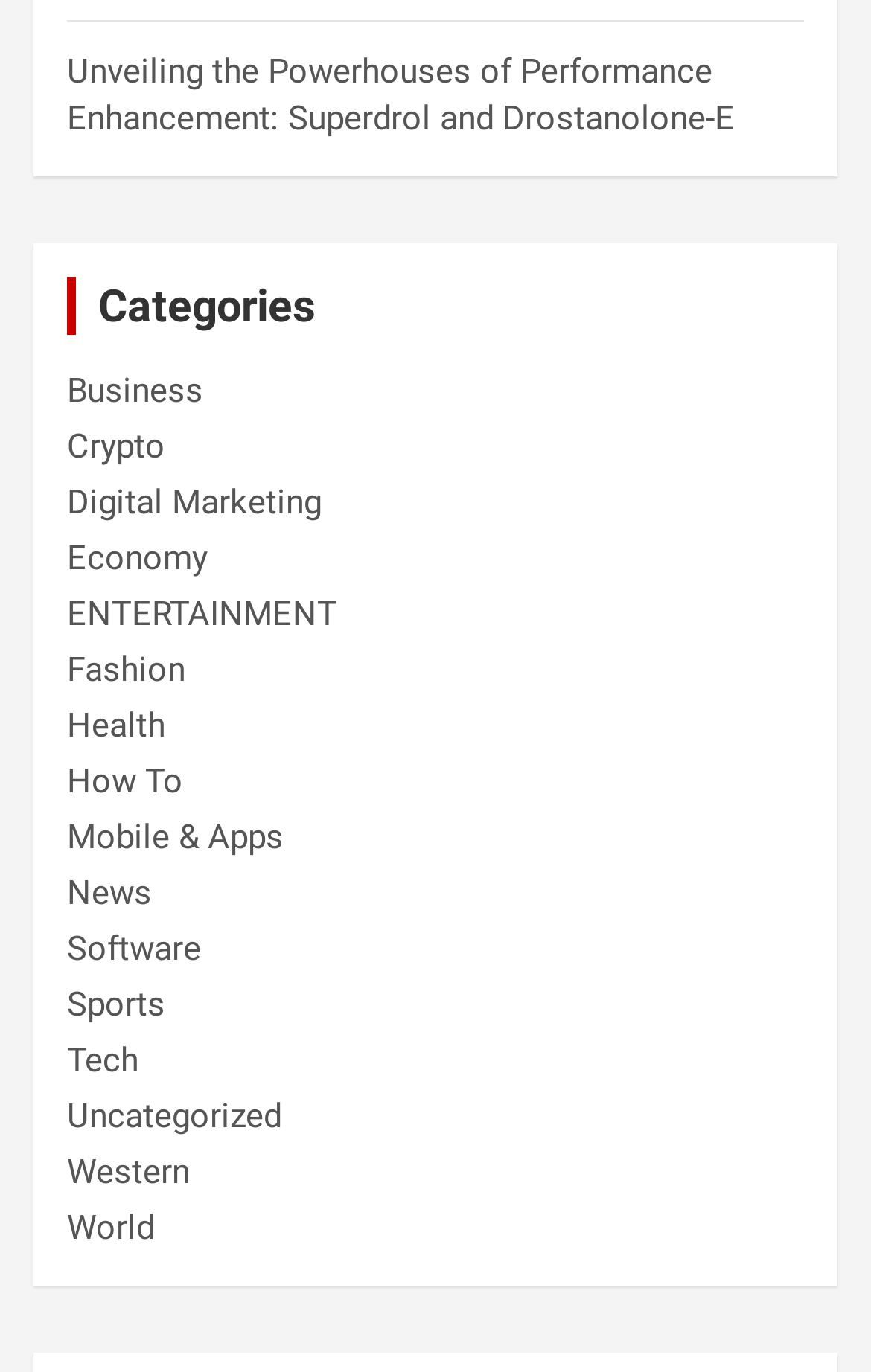Identify the bounding box coordinates of the clickable section necessary to follow the following instruction: "View the 'News' category". The coordinates should be presented as four float numbers from 0 to 1, i.e., [left, top, right, bottom].

[0.077, 0.636, 0.174, 0.665]